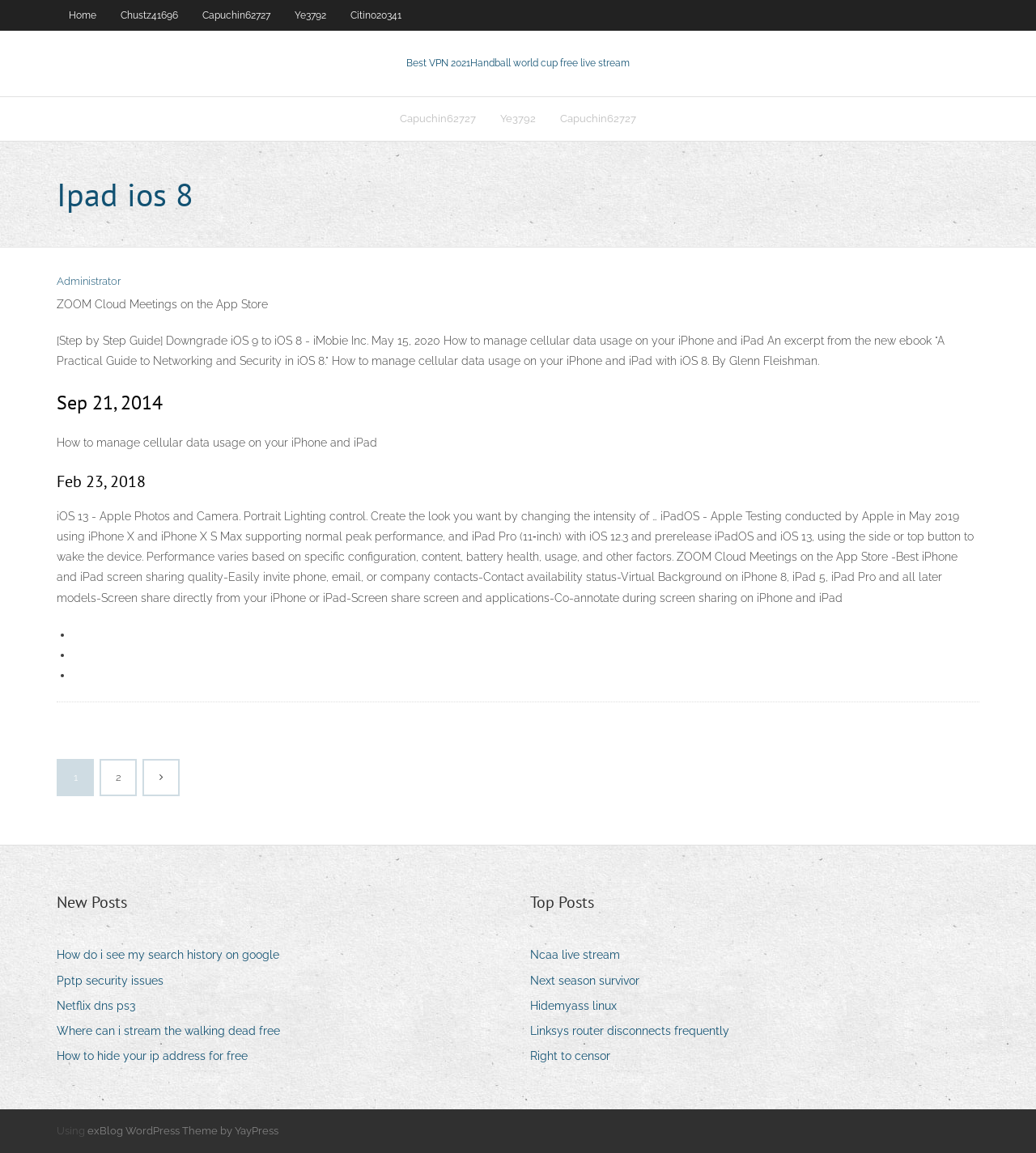Determine the bounding box coordinates of the element's region needed to click to follow the instruction: "Read about iOS 13 - Apple Photos and Camera". Provide these coordinates as four float numbers between 0 and 1, formatted as [left, top, right, bottom].

[0.055, 0.442, 0.94, 0.524]